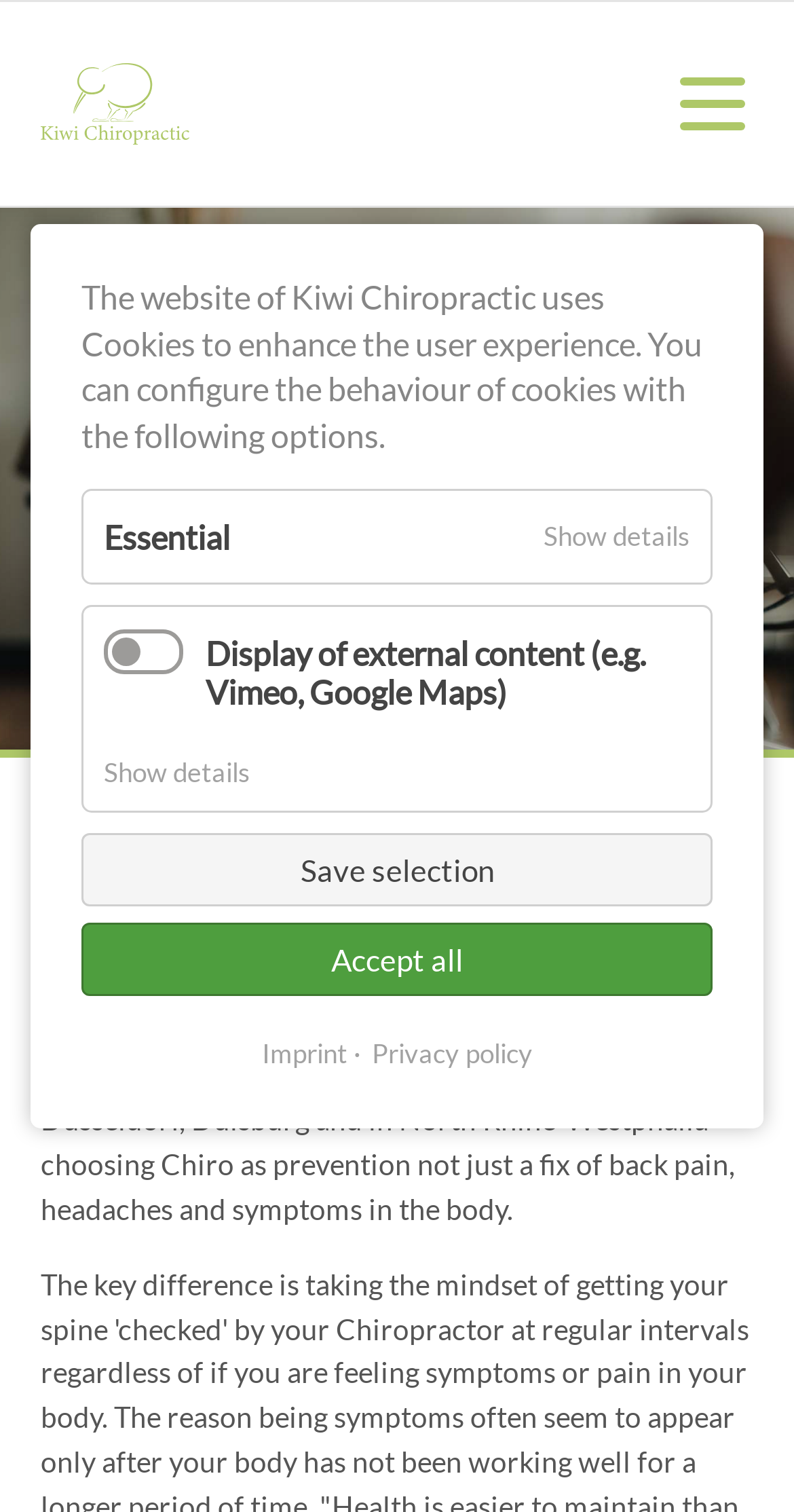Based on the image, provide a detailed response to the question:
What is the topic of the heading on the webpage?

The topic of the heading on the webpage can be found in the middle of the webpage, where it says 'Regular Chiropractic Care' in a heading format.